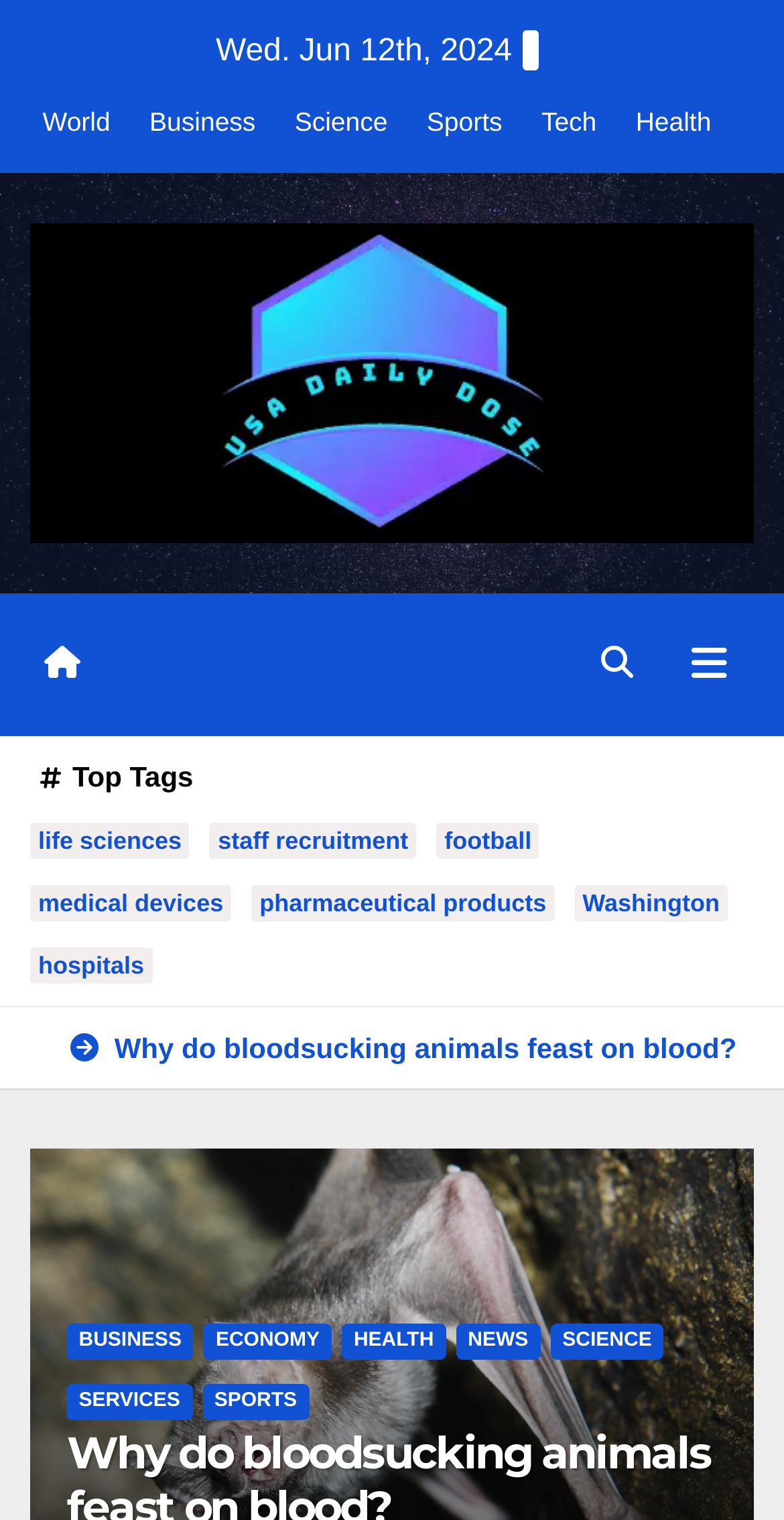Please specify the bounding box coordinates of the region to click in order to perform the following instruction: "Click on BFTF".

None